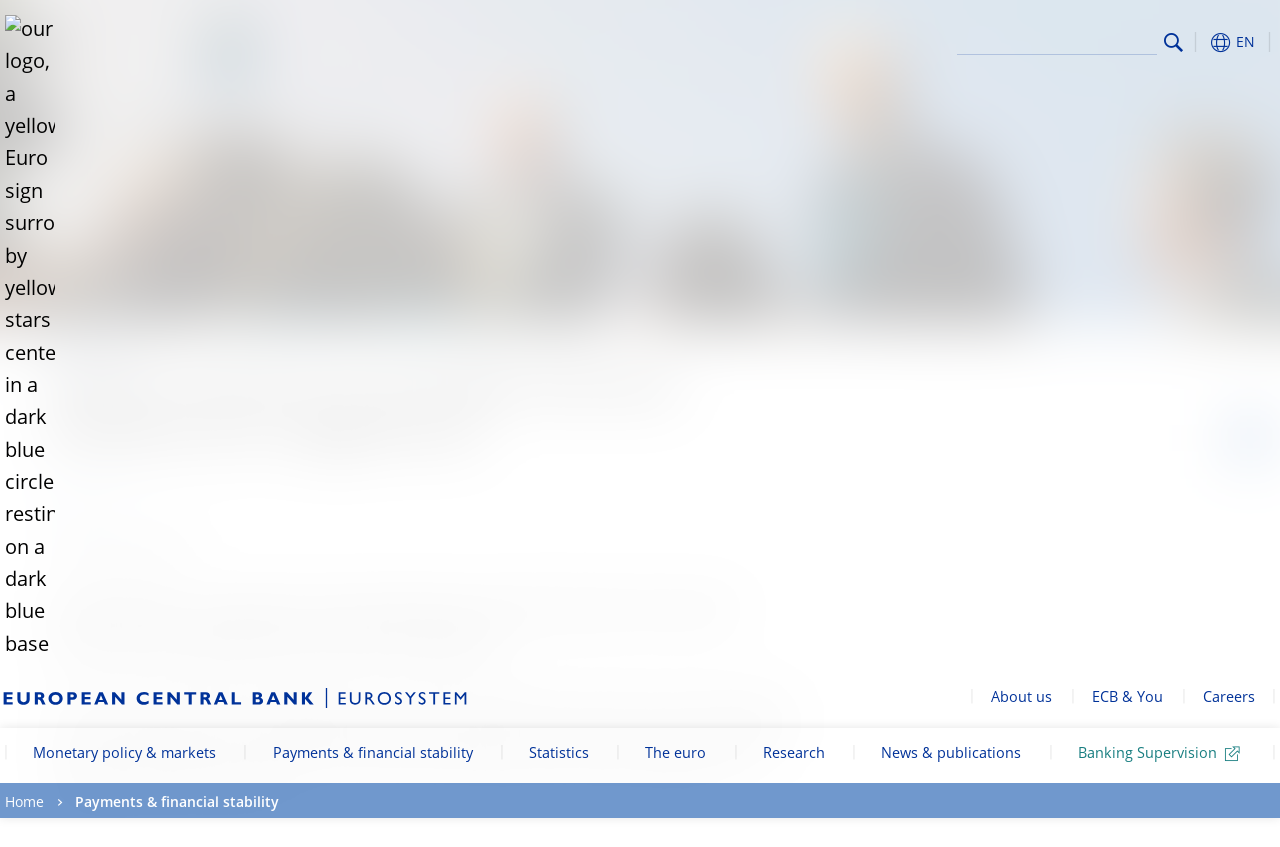Identify and extract the main heading from the webpage.

Market research on possible technical solutions for a digital euro